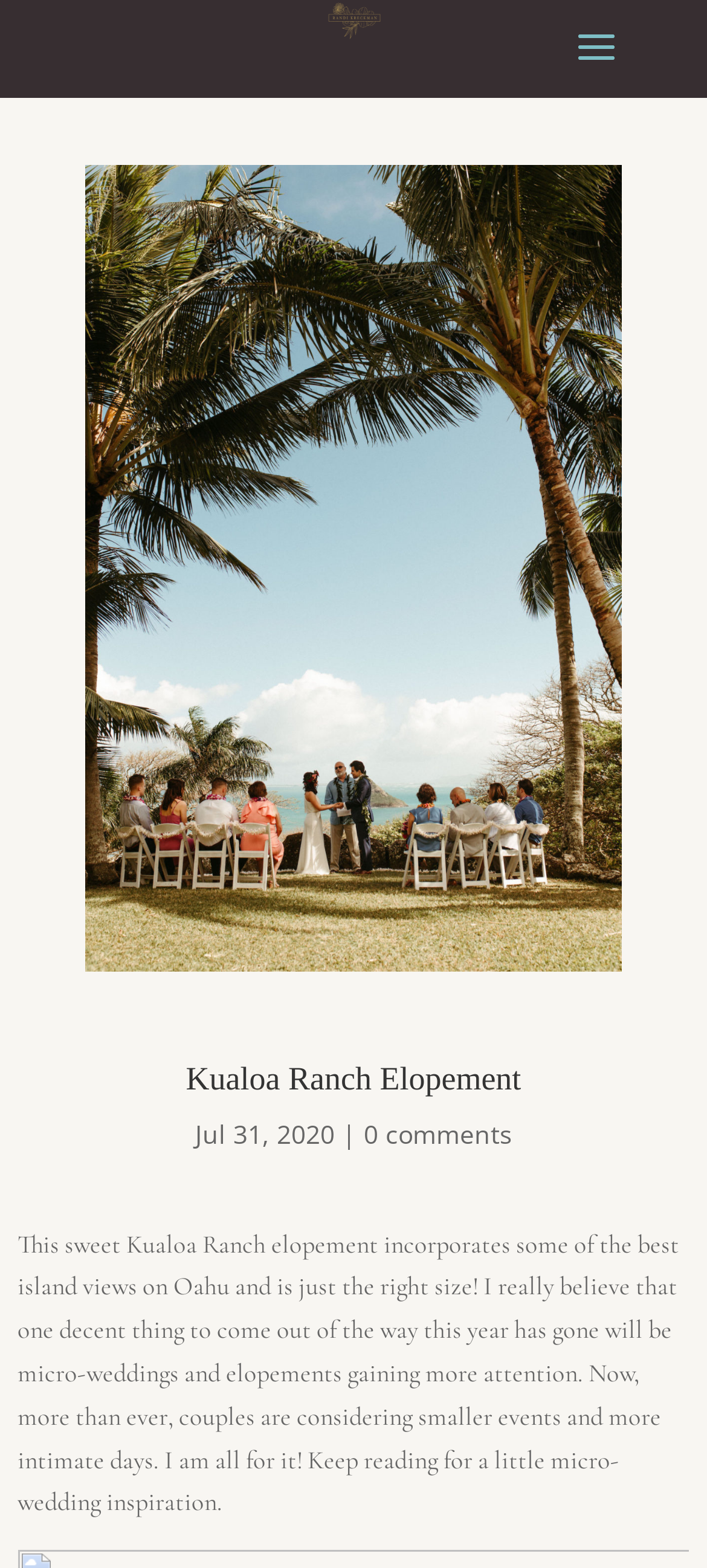What is the date of the Kualoa Ranch elopement?
Using the visual information, answer the question in a single word or phrase.

Jul 31, 2020